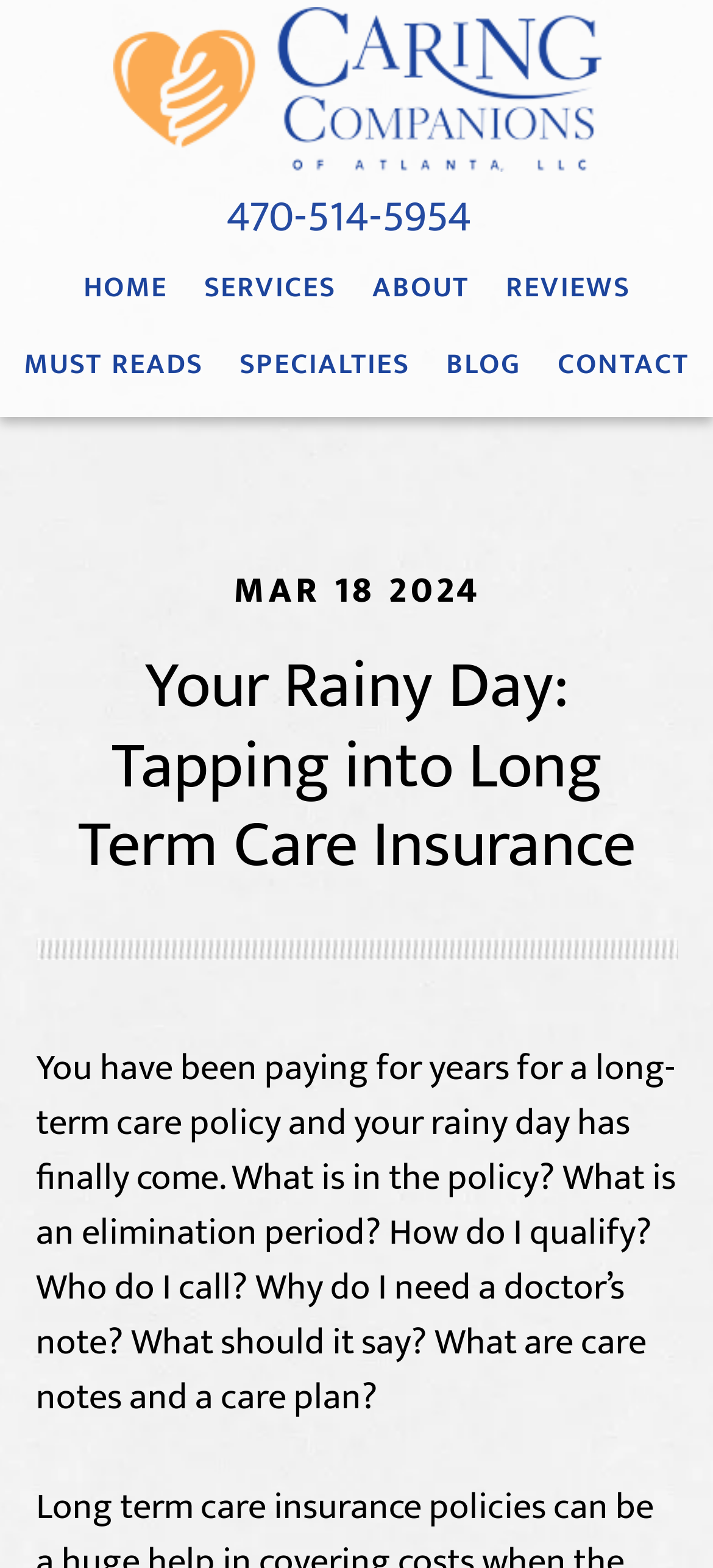Determine the bounding box coordinates of the clickable region to follow the instruction: "click the 'HOME' link".

[0.096, 0.168, 0.255, 0.217]